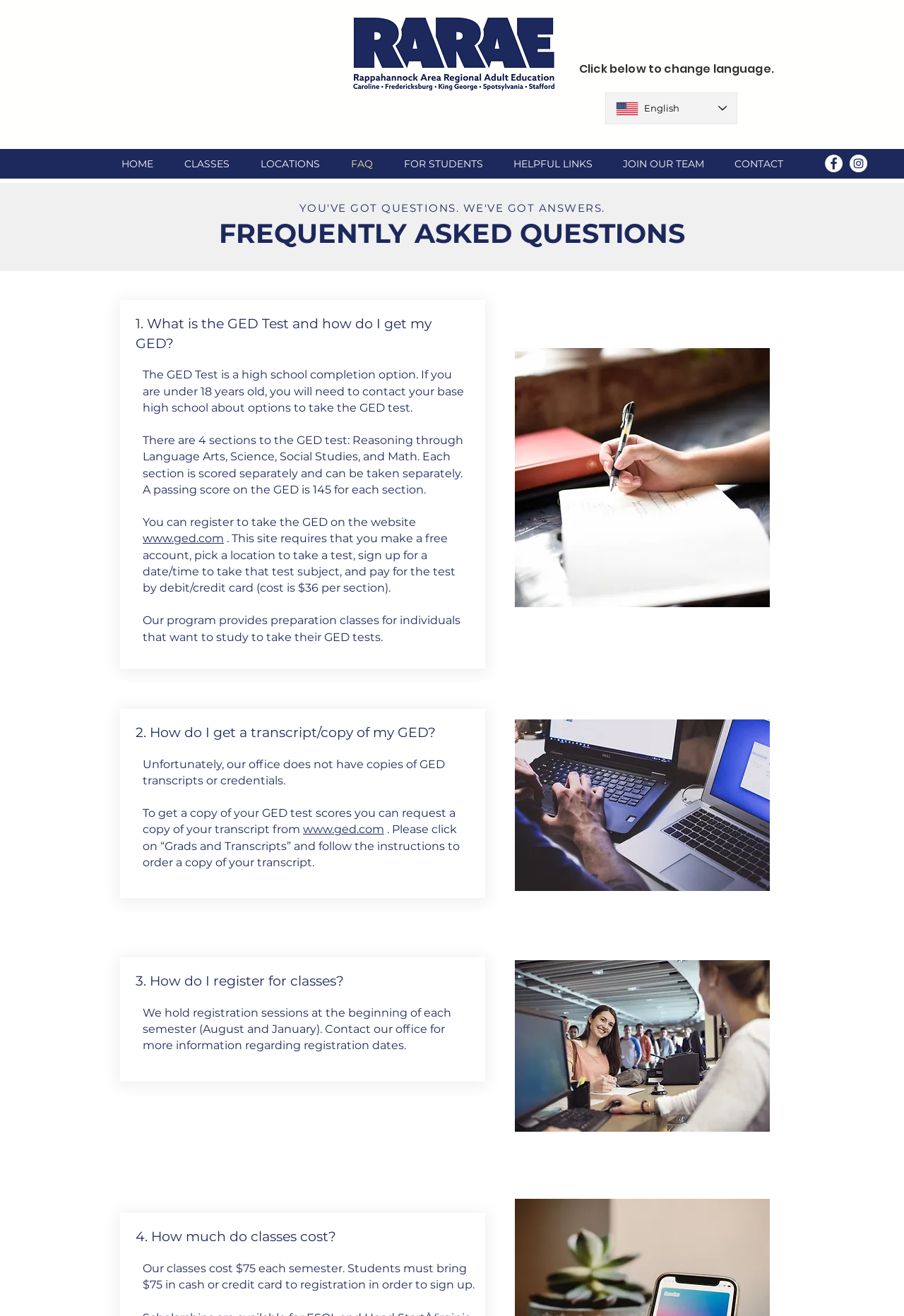Identify the bounding box of the UI element that matches this description: "HELPFUL LINKS".

[0.551, 0.115, 0.672, 0.134]